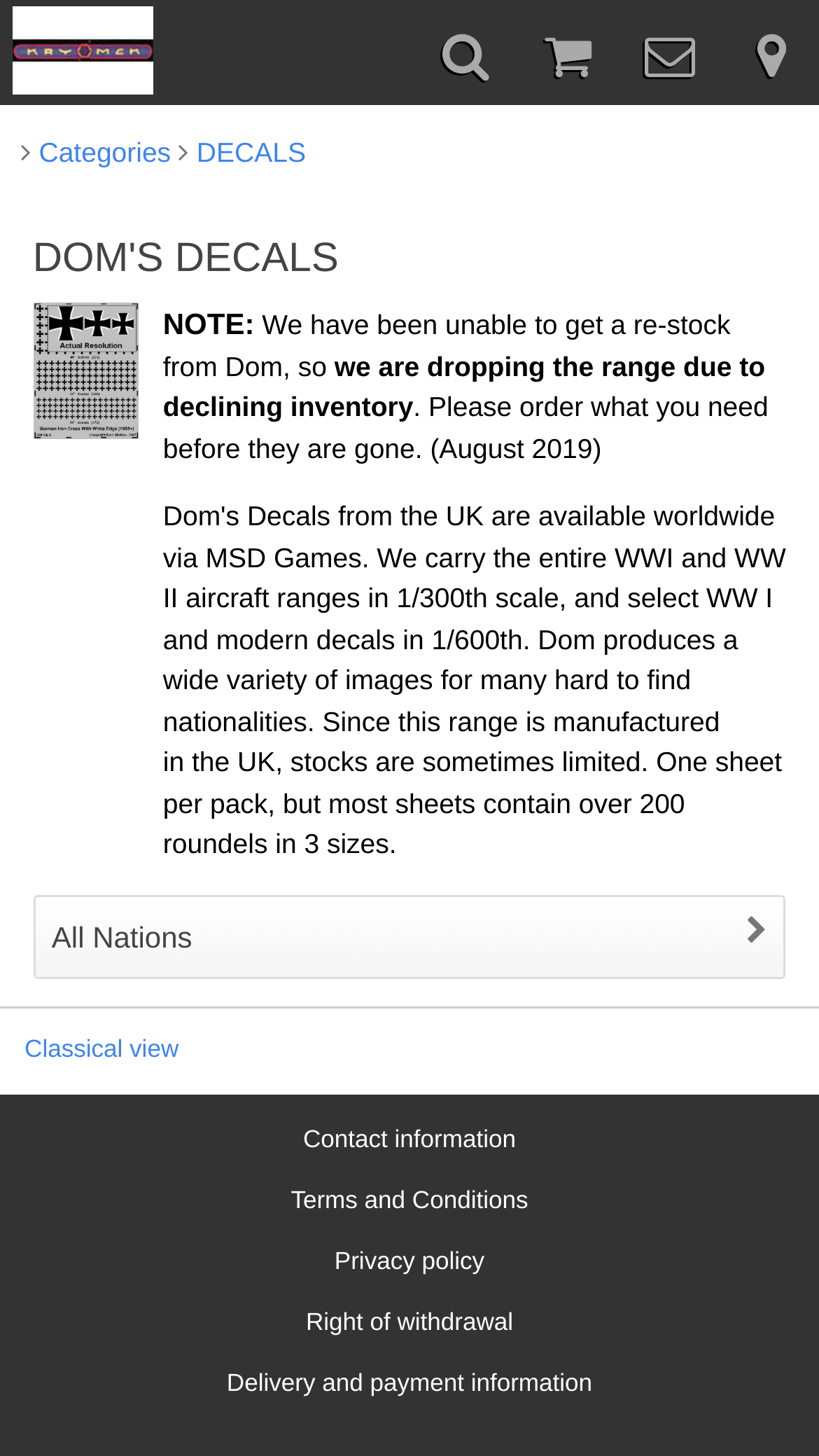Find and indicate the bounding box coordinates of the region you should select to follow the given instruction: "Switch to Classical view".

[0.03, 0.712, 0.218, 0.731]